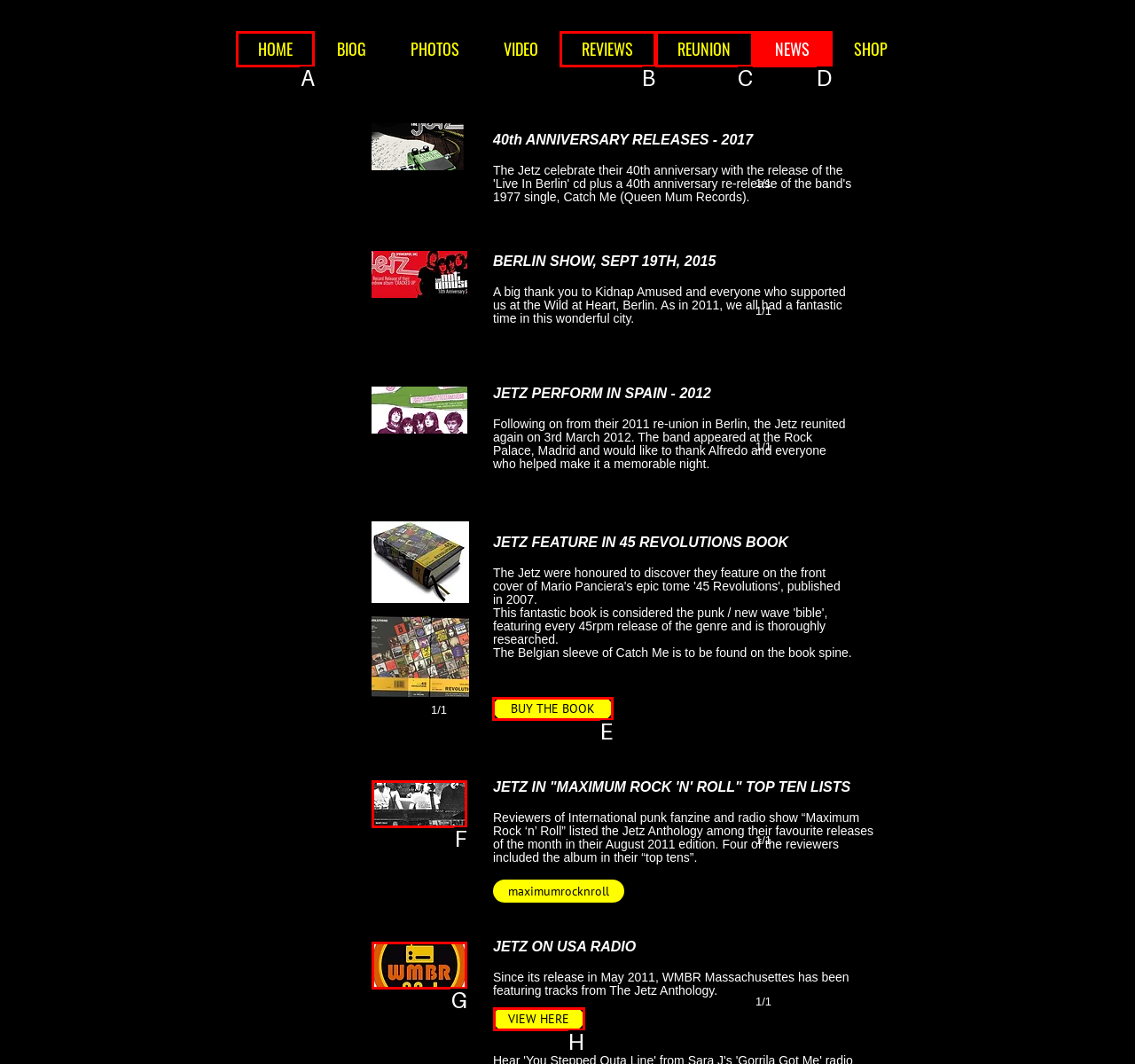Choose the HTML element that should be clicked to accomplish the task: Click on 'BUY THE BOOK'. Answer with the letter of the chosen option.

E